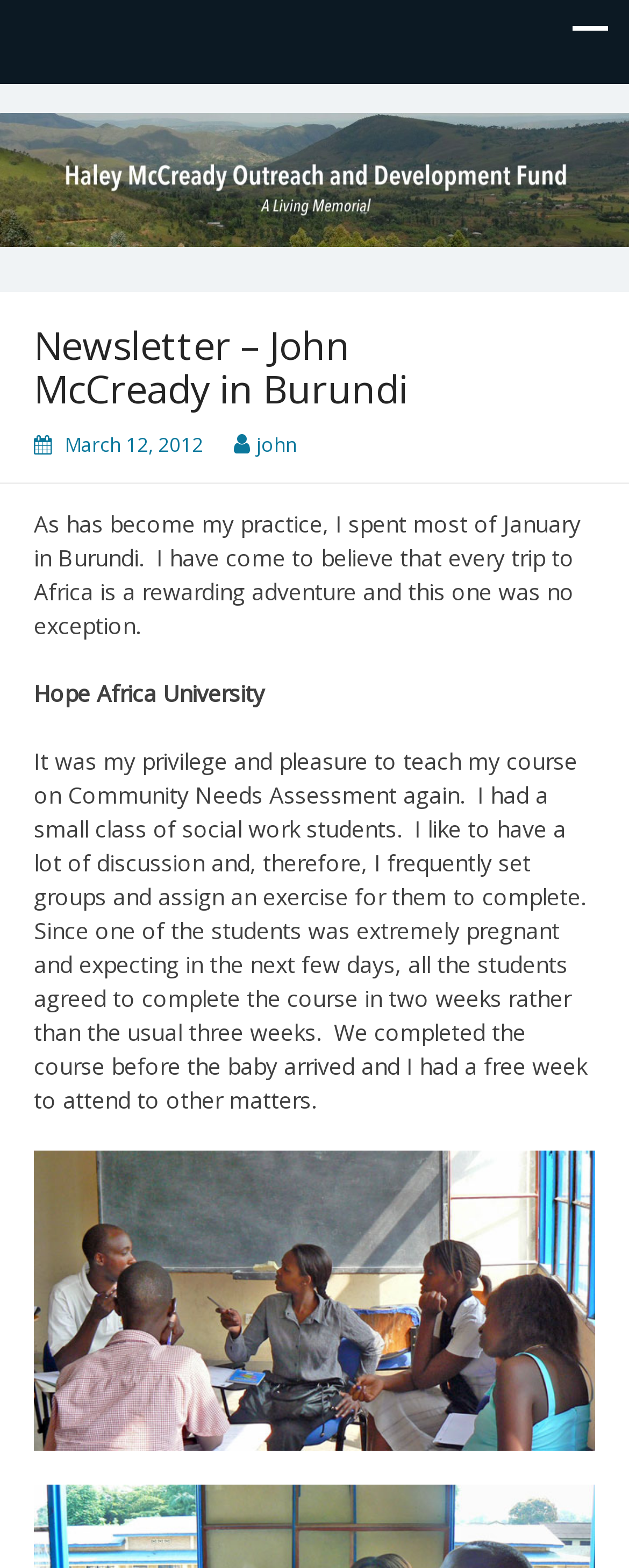Examine the image and give a thorough answer to the following question:
How many weeks did the students complete the course in?

The students completed the course in two weeks instead of the usual three weeks, as stated in the text 'all the students agreed to complete the course in two weeks rather than the usual three weeks.'